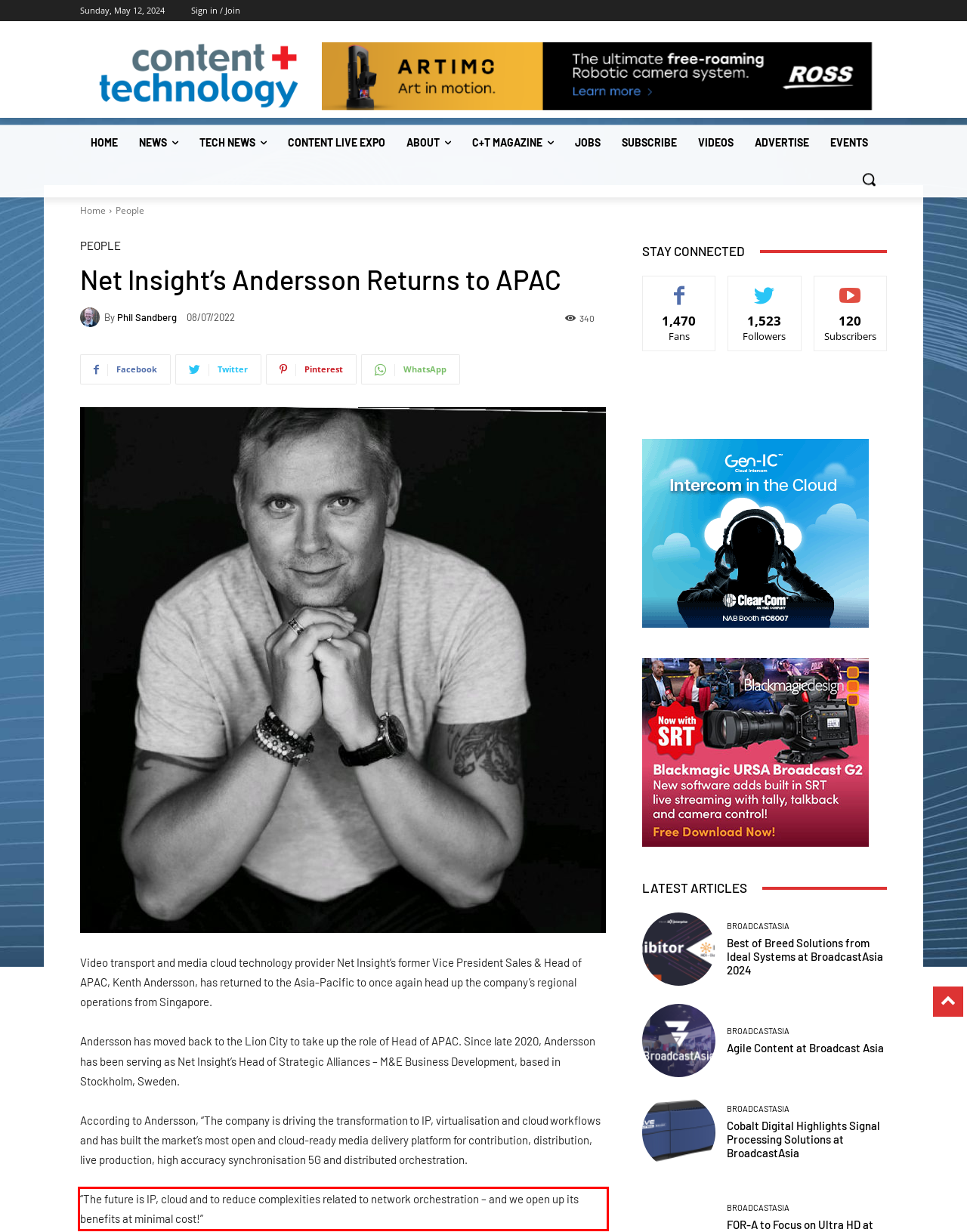You have a screenshot of a webpage, and there is a red bounding box around a UI element. Utilize OCR to extract the text within this red bounding box.

“The future is IP, cloud and to reduce complexities related to network orchestration – and we open up its benefits at minimal cost!”